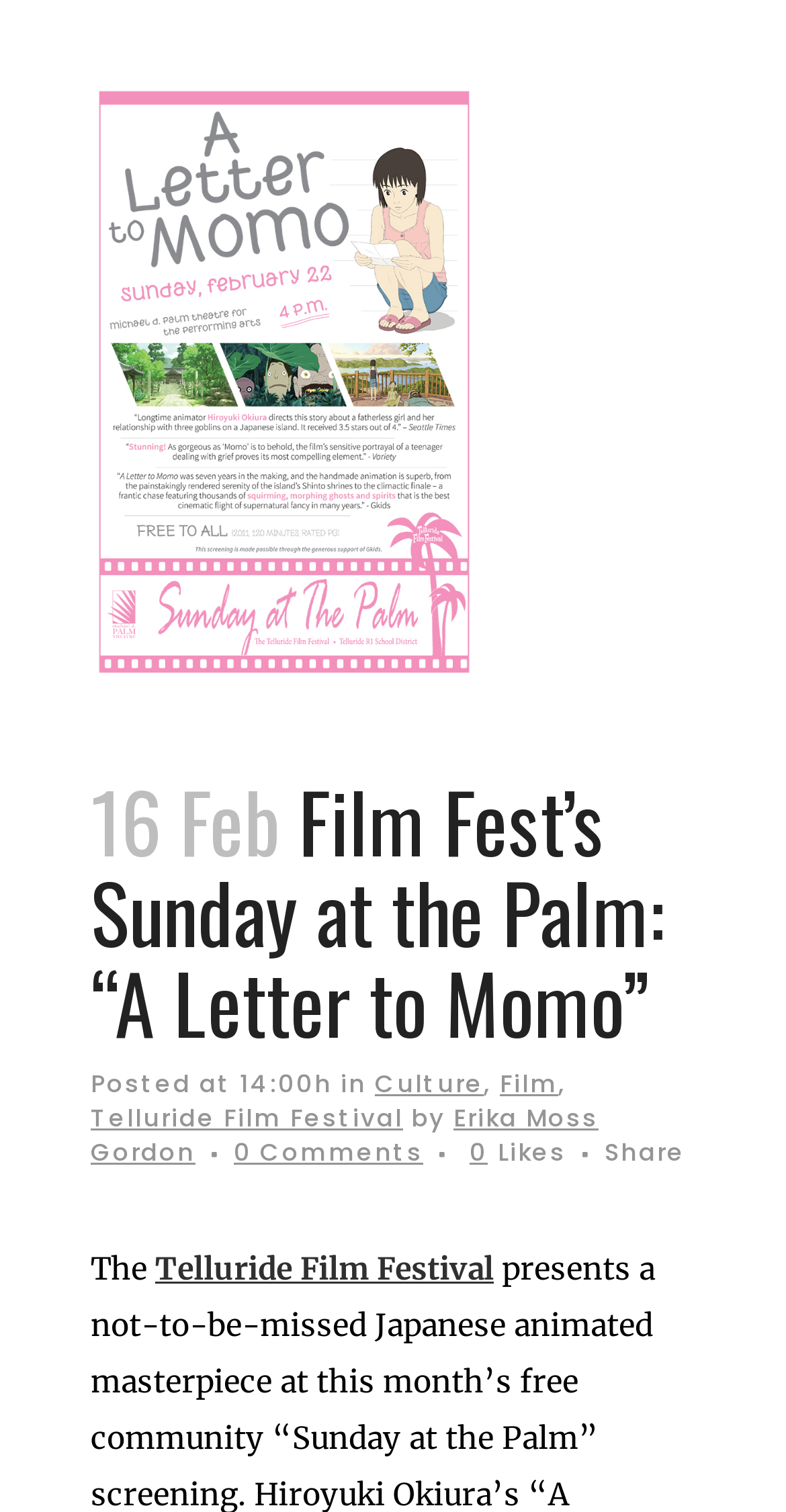Provide the bounding box coordinates for the specified HTML element described in this description: "0 Comments". The coordinates should be four float numbers ranging from 0 to 1, in the format [left, top, right, bottom].

[0.297, 0.75, 0.538, 0.773]